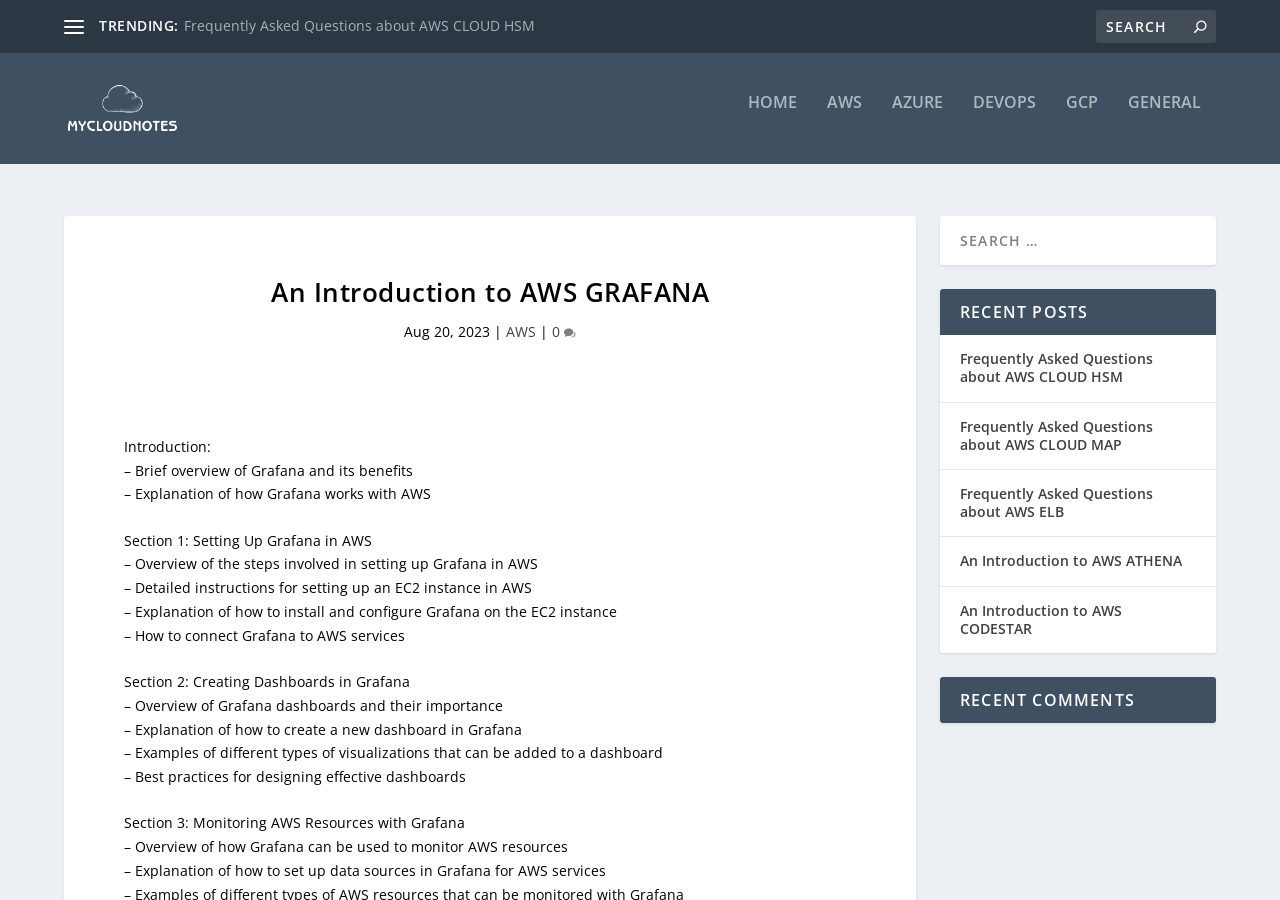What is the title of the webpage?
Provide a short answer using one word or a brief phrase based on the image.

An Introduction to AWS GRAFANA